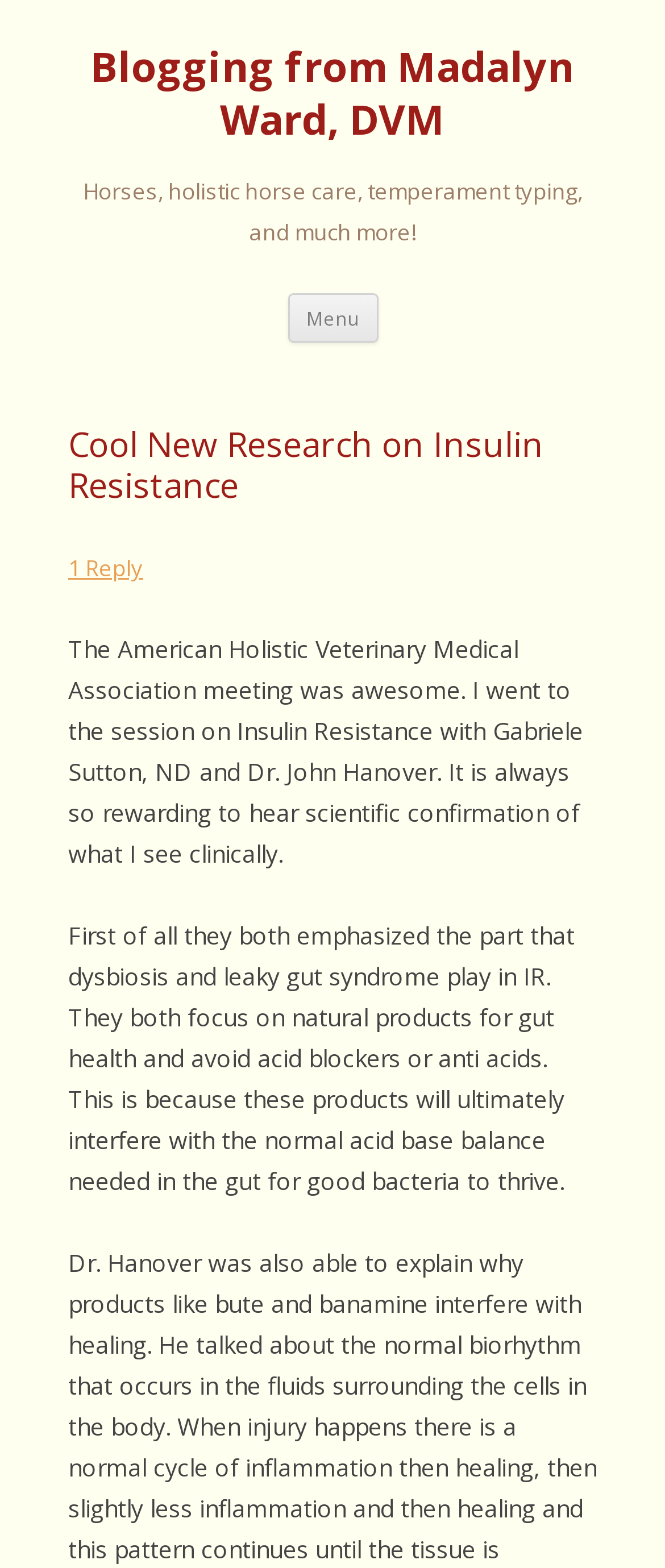What is the topic of the session attended by the author?
Your answer should be a single word or phrase derived from the screenshot.

Insulin Resistance